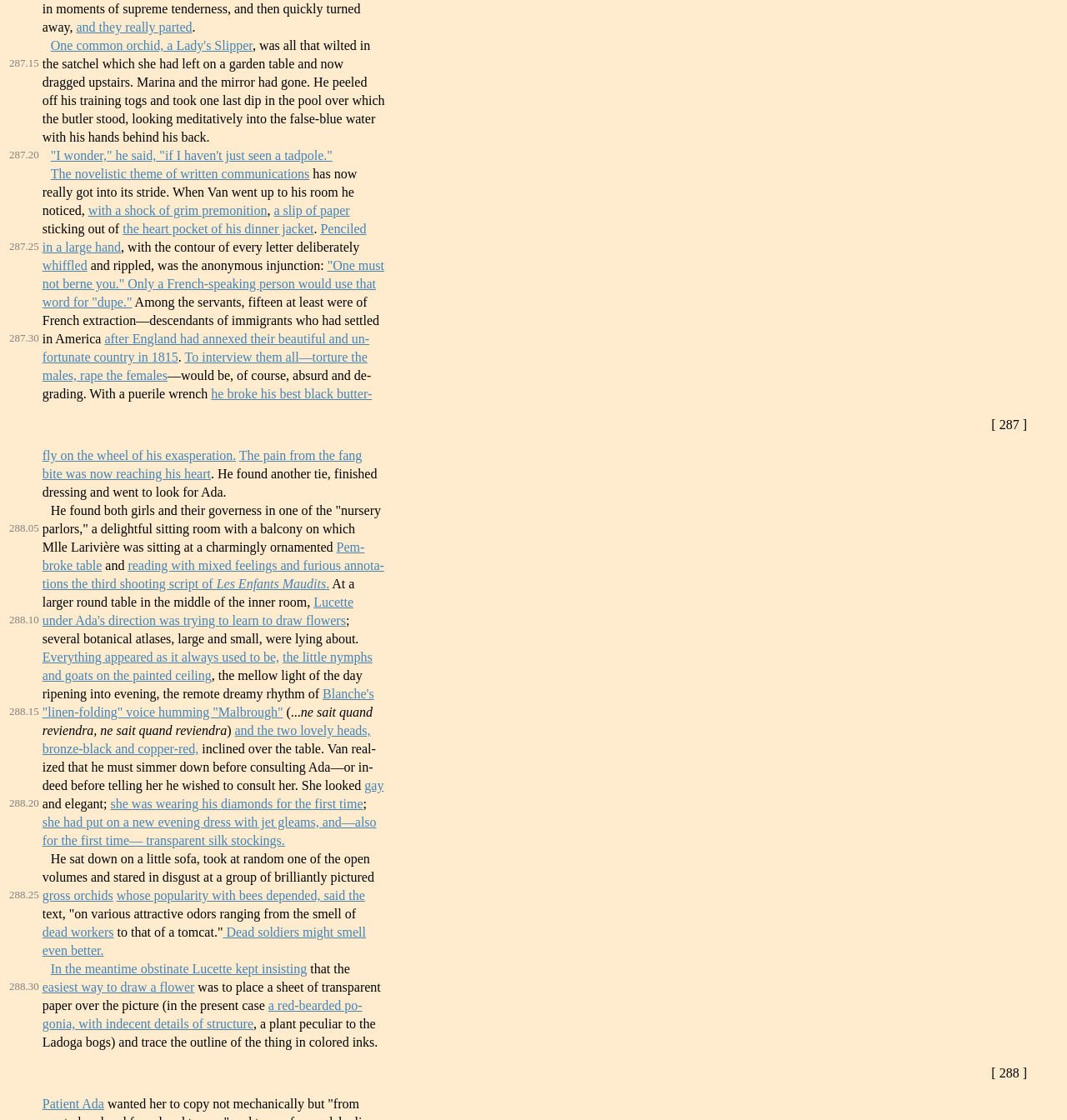Please reply with a single word or brief phrase to the question: 
What is the number mentioned in the text?

287.15